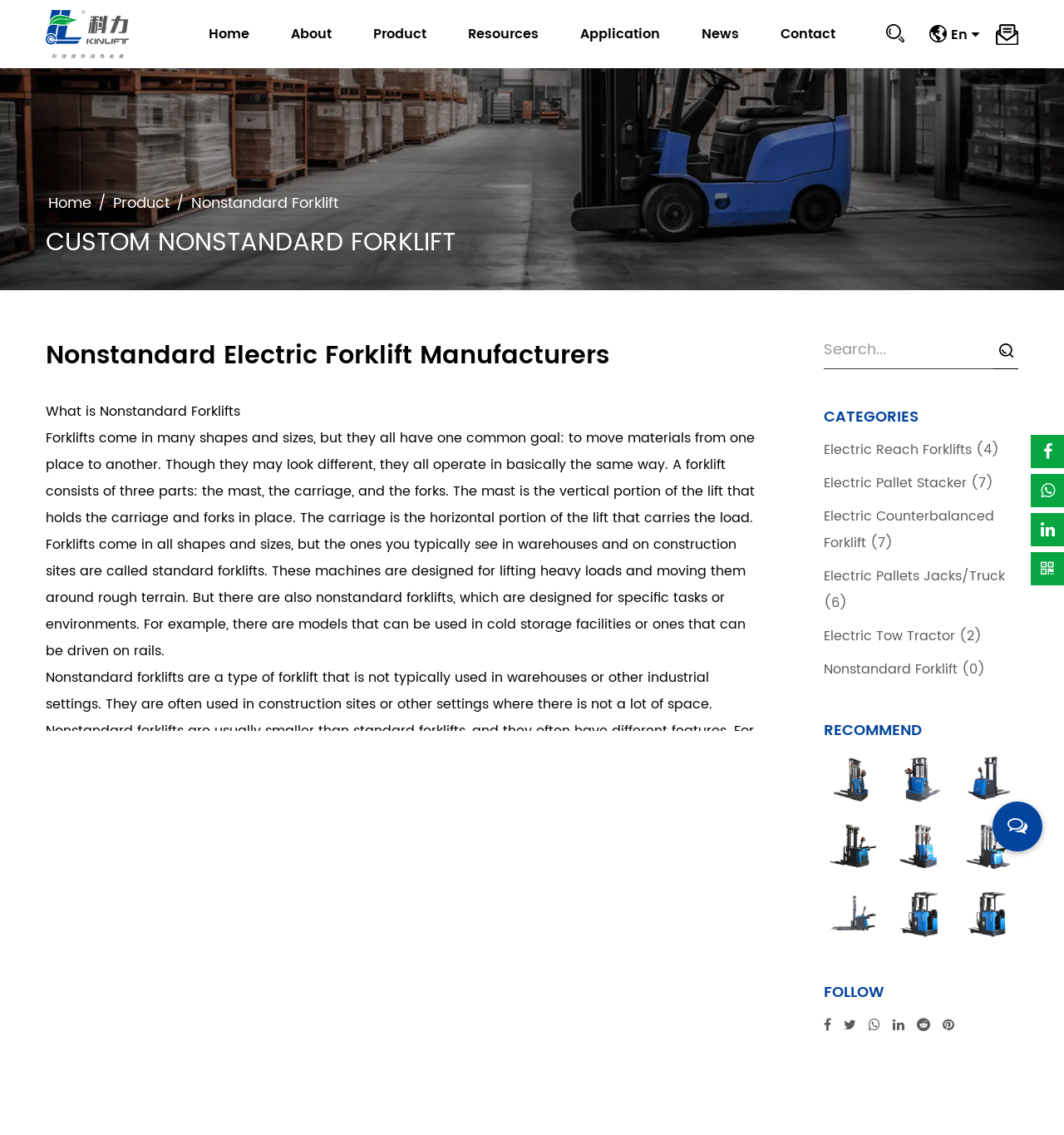What is the function of the mast in a forklift?
Based on the image, provide your answer in one word or phrase.

To hold the carriage and forks in place